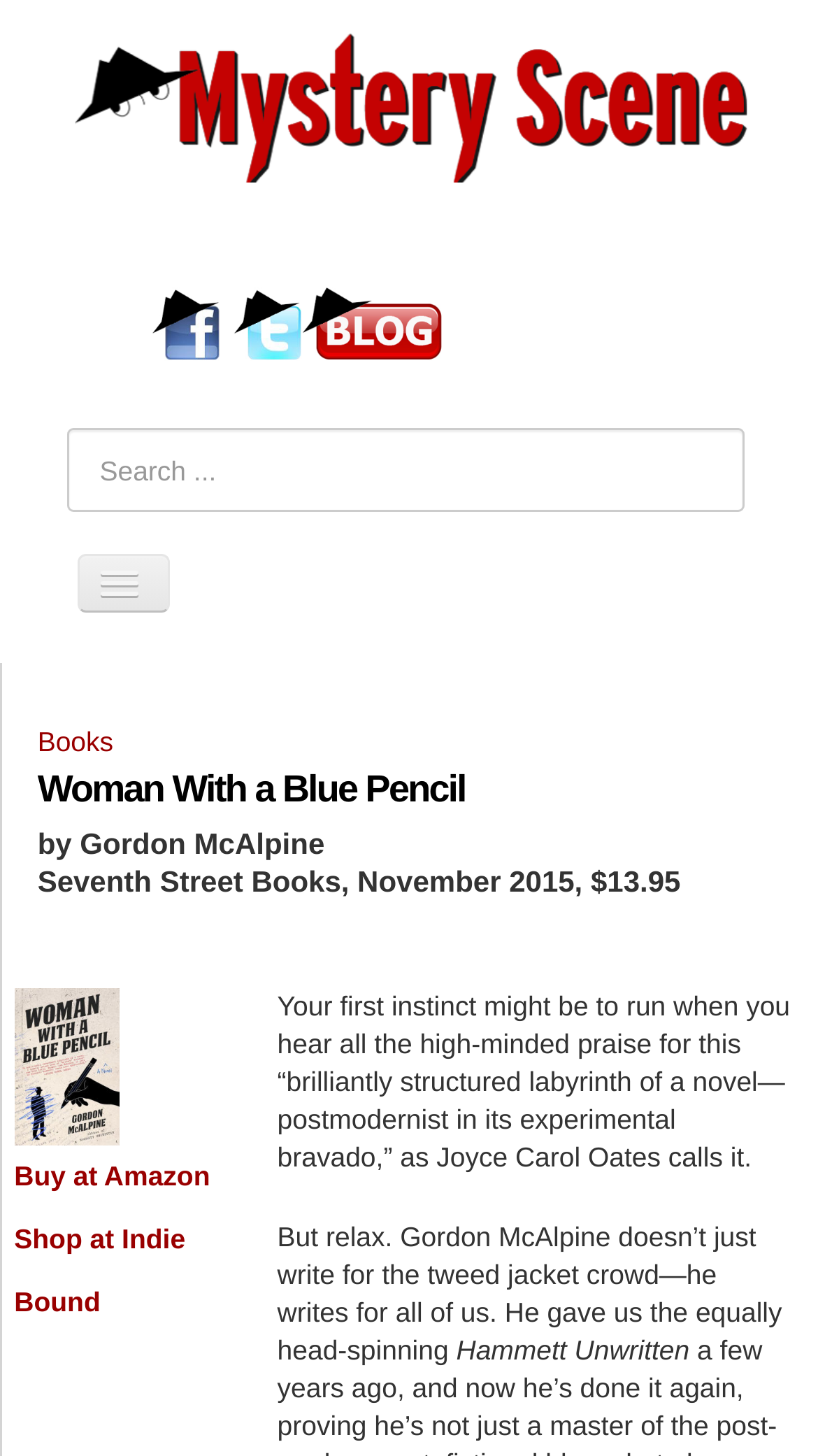Determine the bounding box of the UI element mentioned here: "Reviews". The coordinates must be in the format [left, top, right, bottom] with values ranging from 0 to 1.

[0.083, 0.406, 0.917, 0.45]